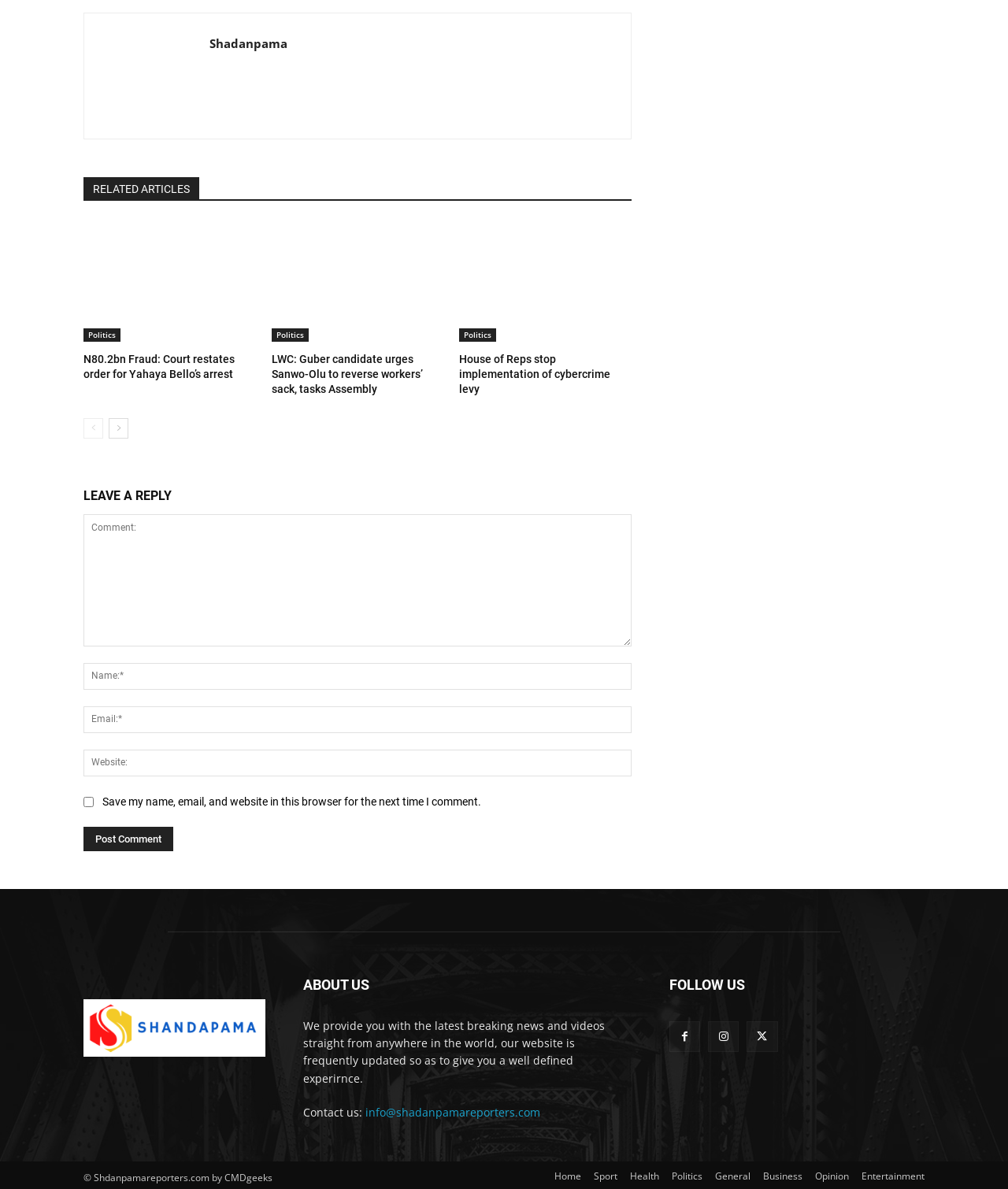How can users leave a reply on the website?
Based on the image content, provide your answer in one word or a short phrase.

By filling out the comment form